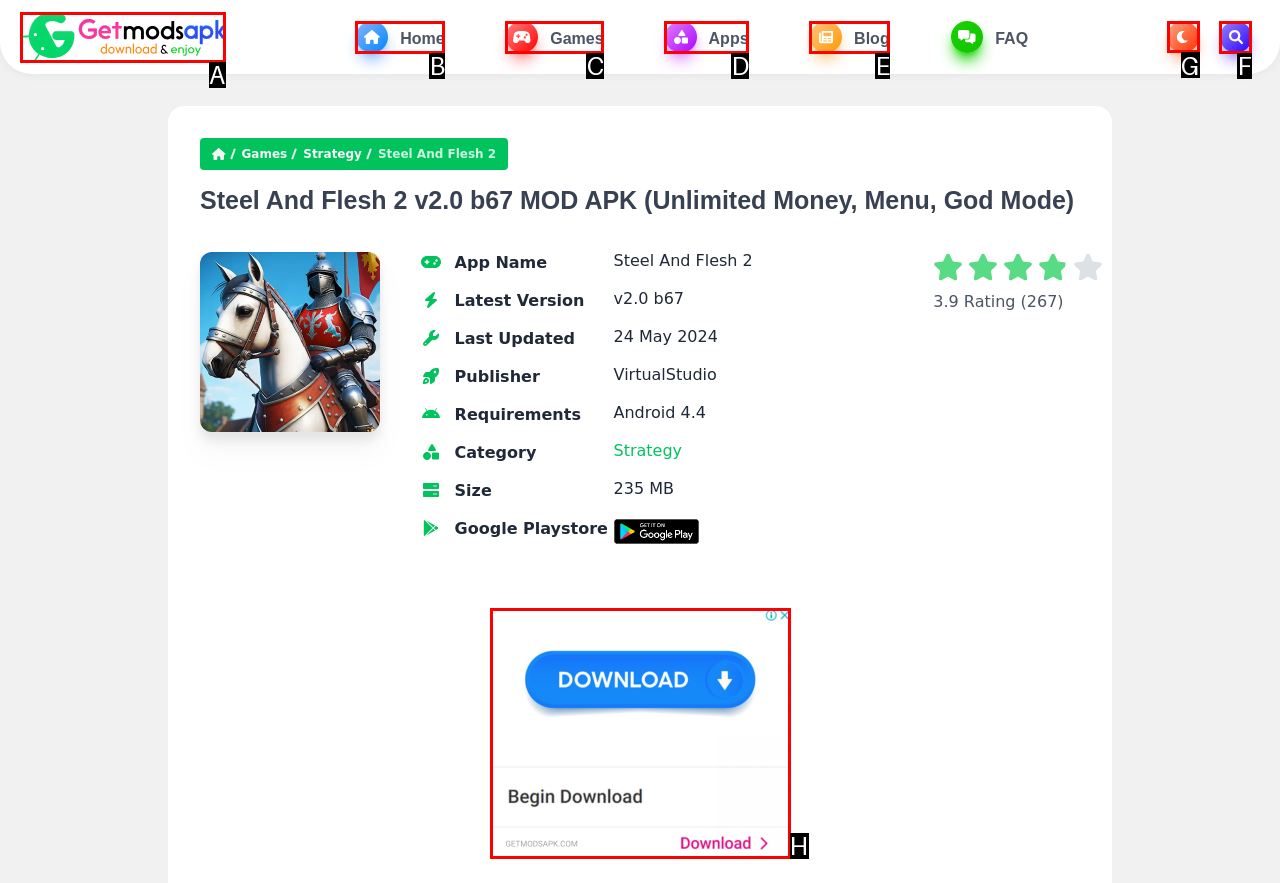Identify the correct letter of the UI element to click for this task: Toggle Dark Mode
Respond with the letter from the listed options.

G